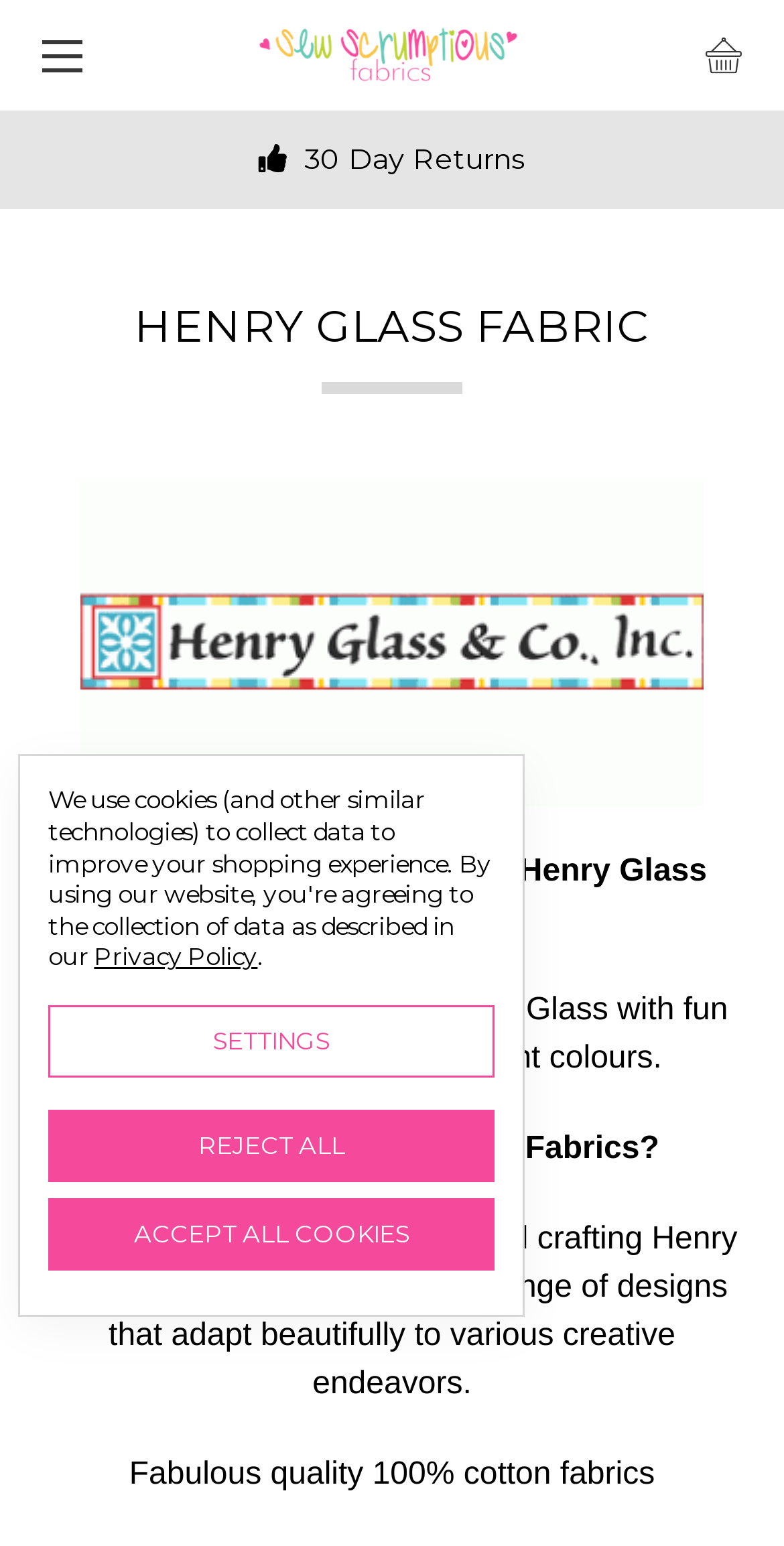Please locate the bounding box coordinates of the element that needs to be clicked to achieve the following instruction: "Toggle the menu". The coordinates should be four float numbers between 0 and 1, i.e., [left, top, right, bottom].

[0.0, 0.0, 0.141, 0.072]